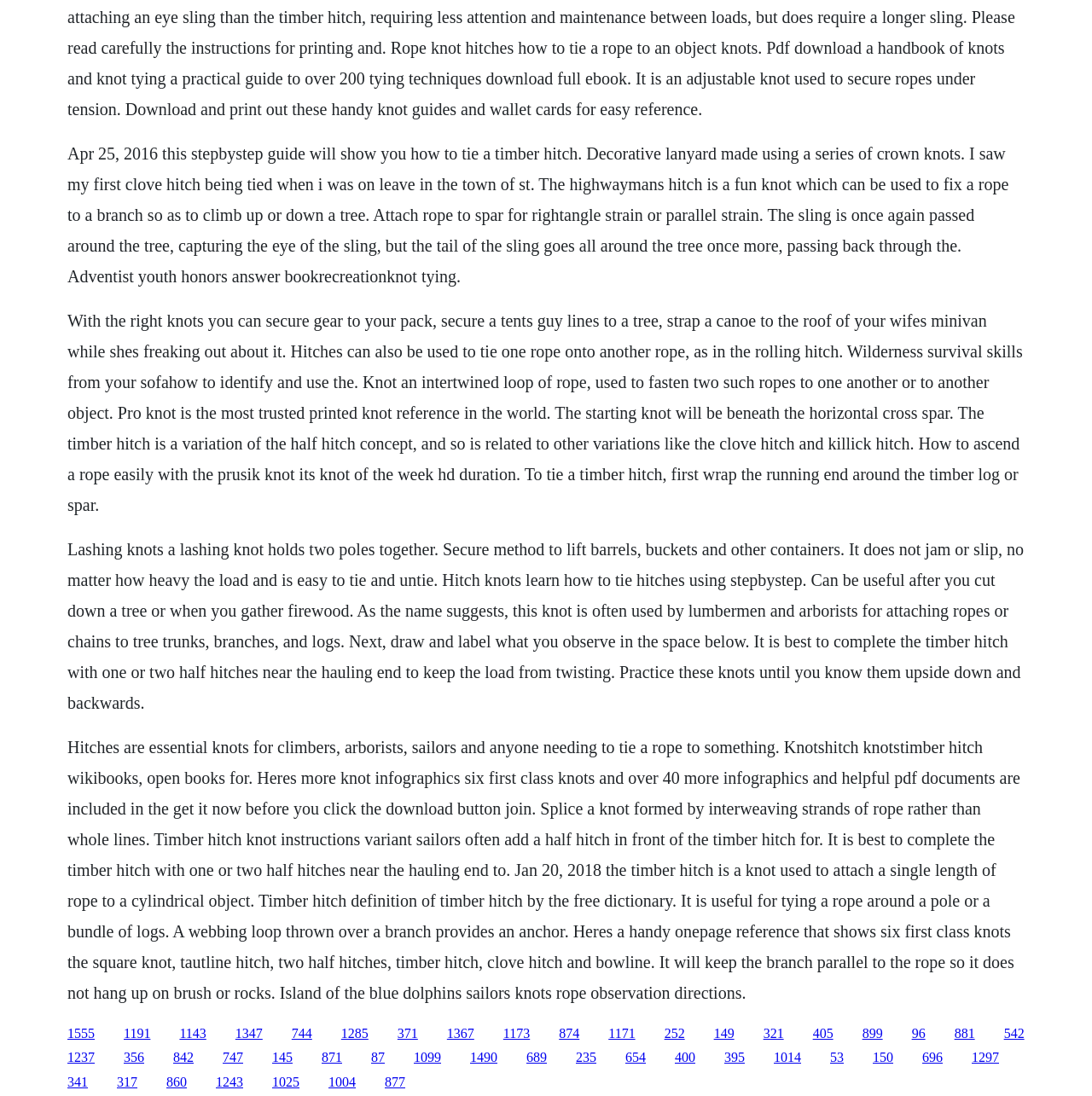Show the bounding box coordinates of the region that should be clicked to follow the instruction: "Click on the link to learn about the Timber Hitch knot."

[0.062, 0.936, 0.087, 0.949]